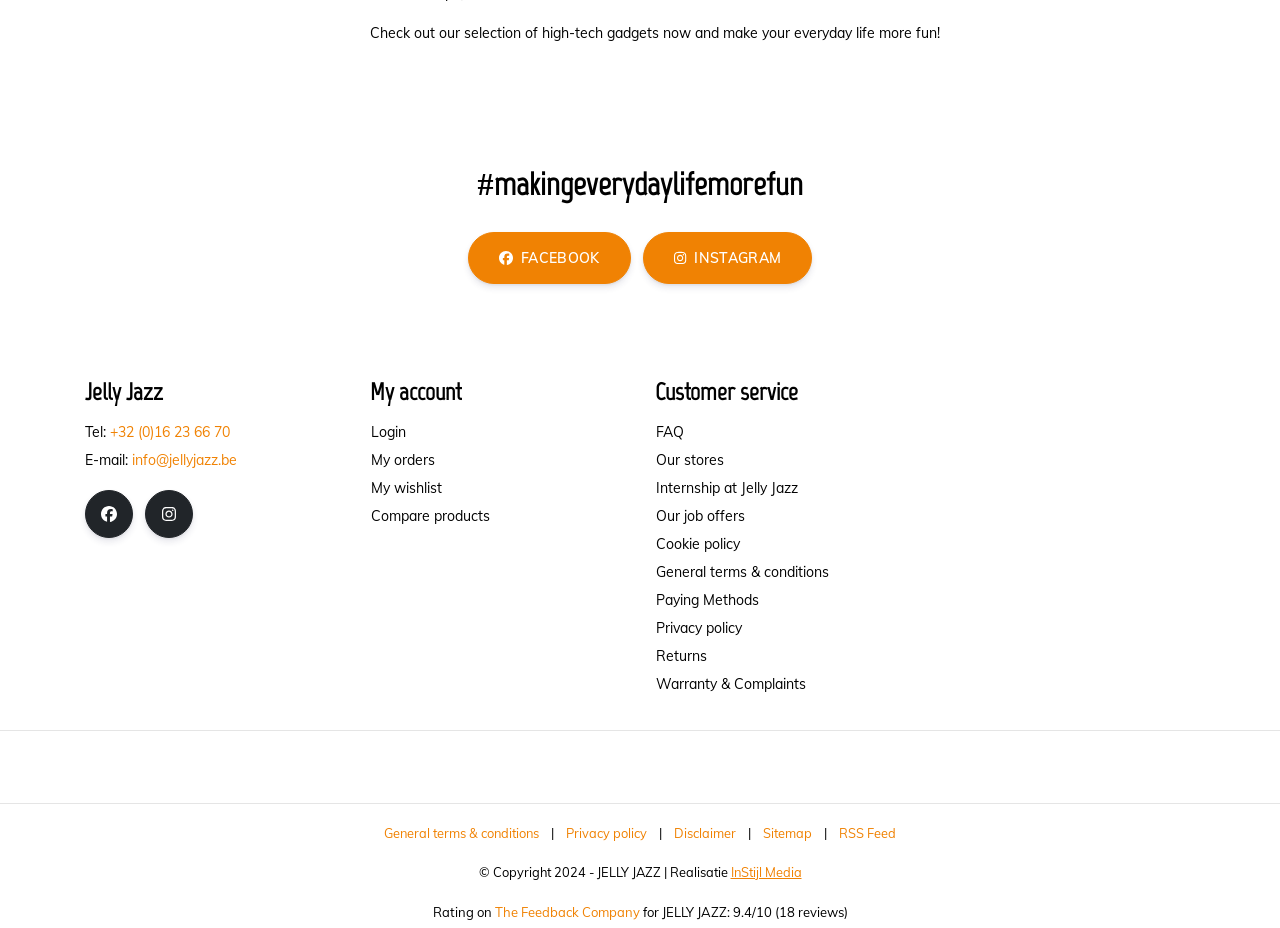What is the slogan of Jelly Jazz? Examine the screenshot and reply using just one word or a brief phrase.

#makingeverydaylifemorefun